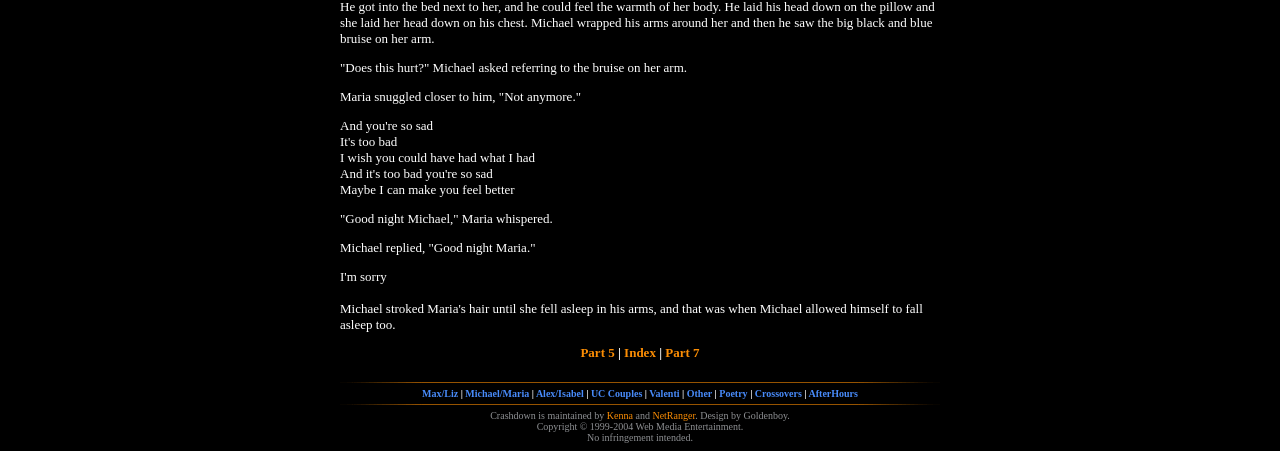Can you find the bounding box coordinates for the UI element given this description: "Part 5"? Provide the coordinates as four float numbers between 0 and 1: [left, top, right, bottom].

[0.453, 0.765, 0.48, 0.798]